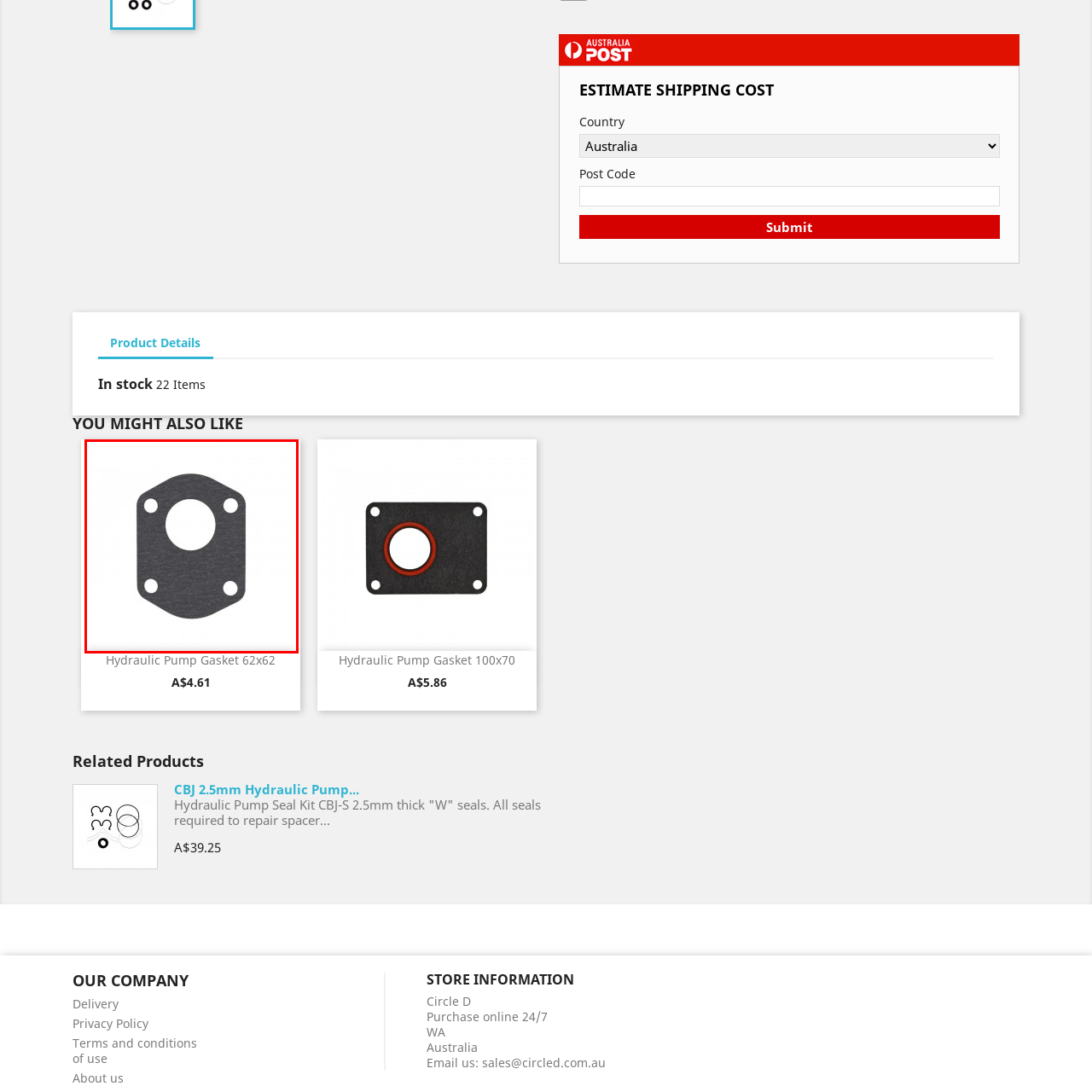Provide a comprehensive description of the image located within the red boundary.

This image showcases a hydraulic pump gasket, specifically designed with a rectangular outline featuring a central circular opening and three mounting holes. The gasket is constructed from durable material, likely to withstand the conditions typical of hydraulic systems. It is essential for creating a leak-proof seal in hydraulic pumps, ensuring efficient operation and preventing the loss of hydraulic fluid. This product is identified as the "Hydraulic Pump Gasket 62x62" and is accompanied by an accessible purchase option, priced at A$4.61.